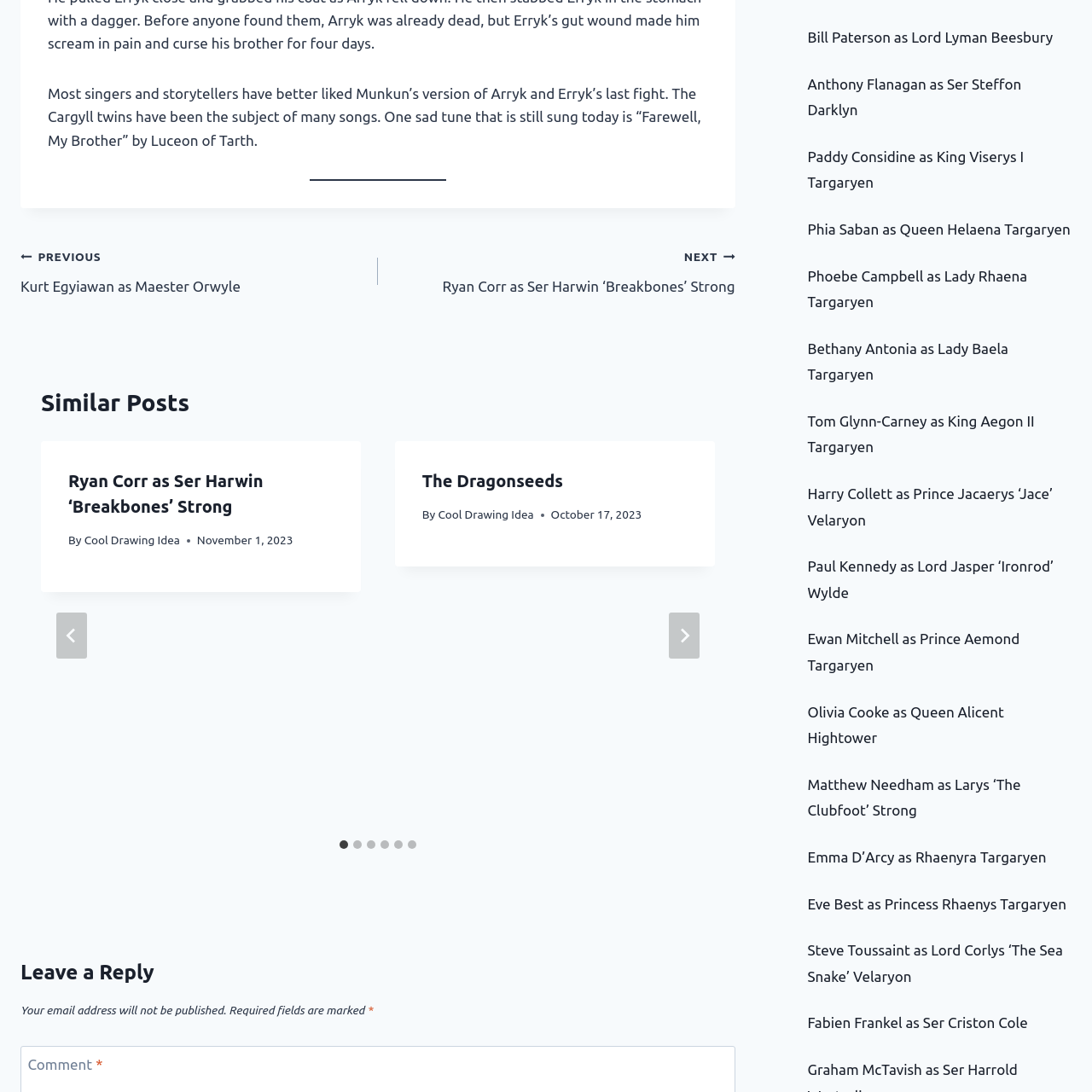Give a one-word or short phrase answer to the question: 
What is the purpose of the 'Leave a Reply' section?

To comment on the post